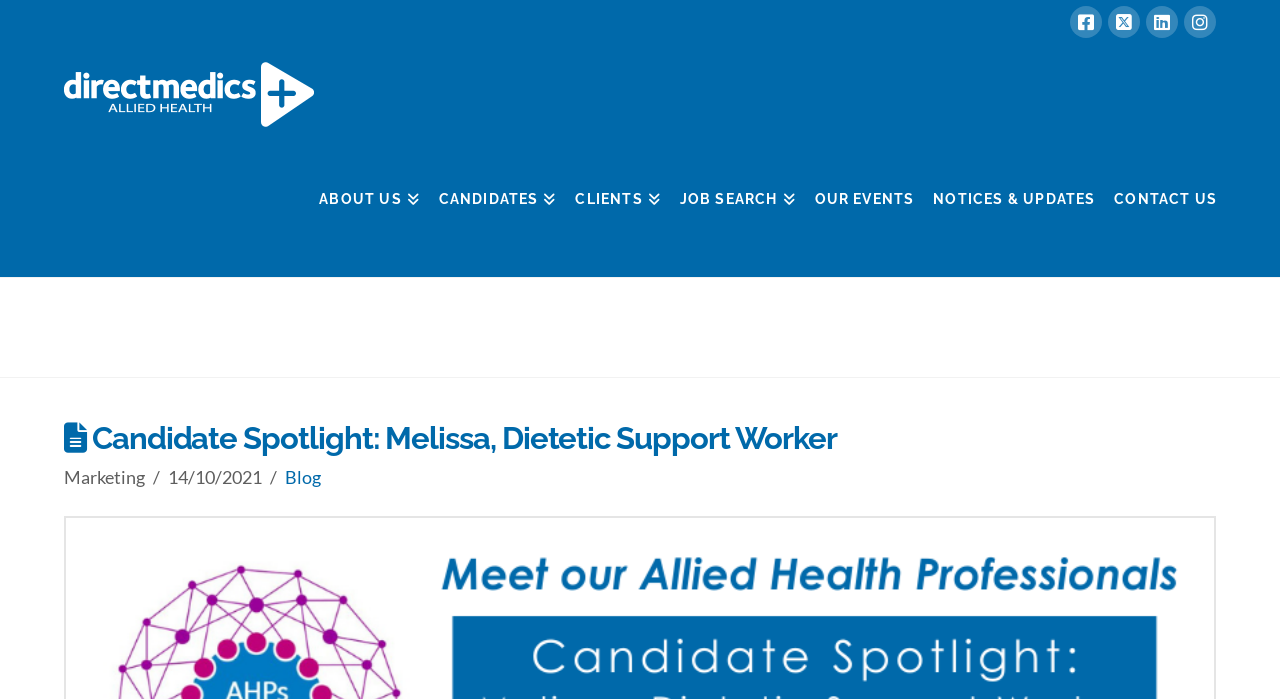Please answer the following question using a single word or phrase: 
What is the date of the blog post?

14/10/2021